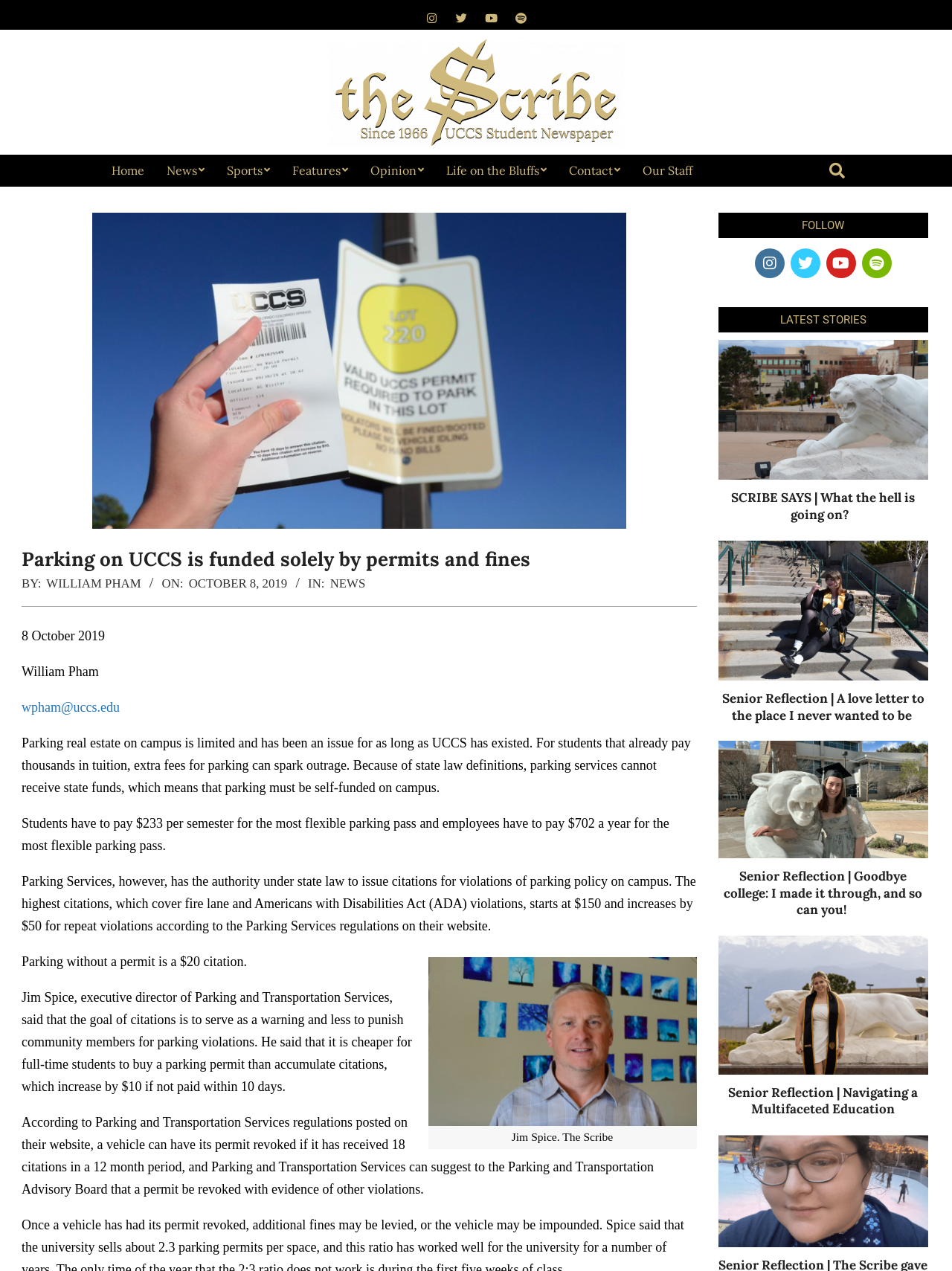Give a one-word or short-phrase answer to the following question: 
What is the penalty for parking without a permit?

$20 citation